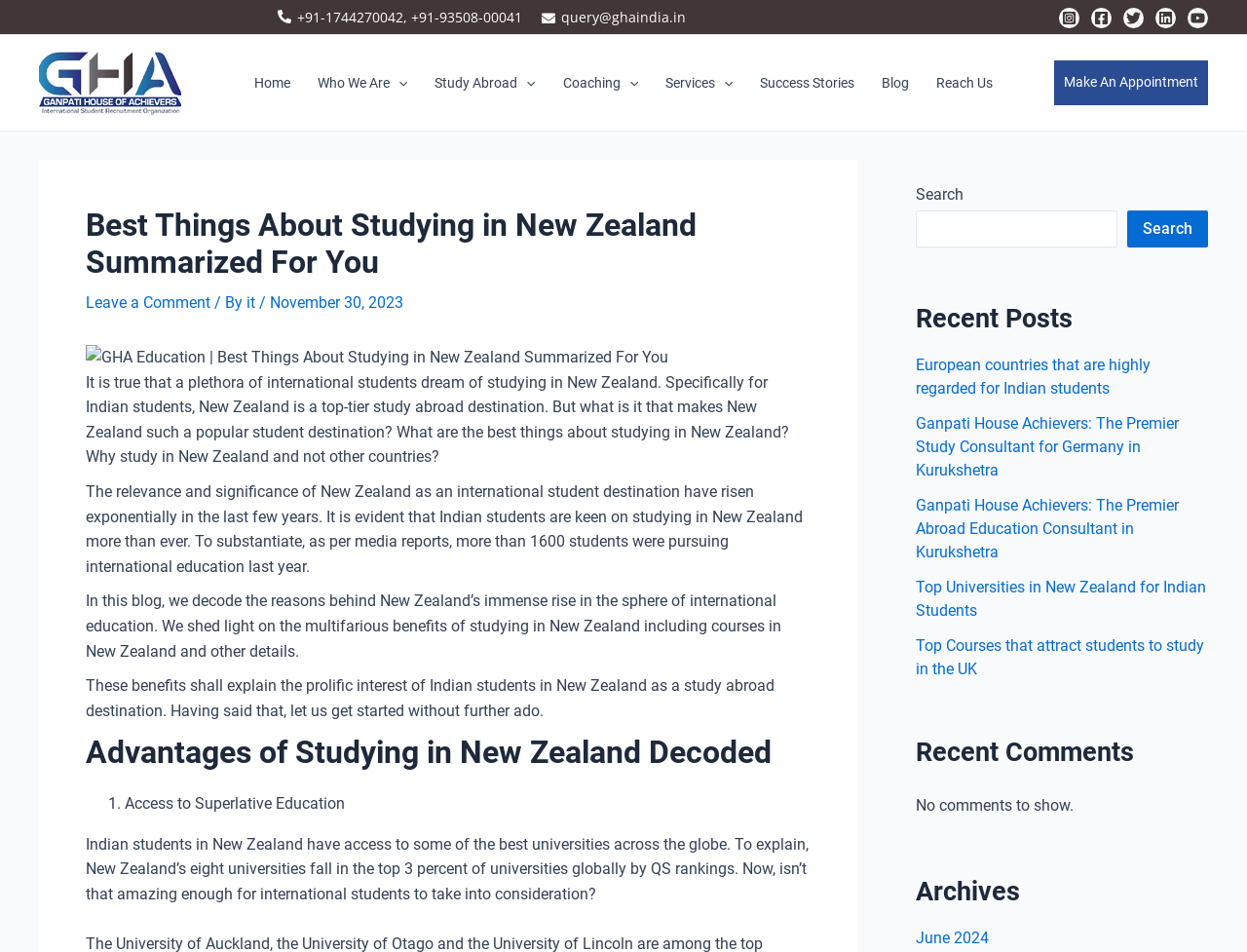Locate the bounding box coordinates of the clickable area to execute the instruction: "Search for something". Provide the coordinates as four float numbers between 0 and 1, represented as [left, top, right, bottom].

None